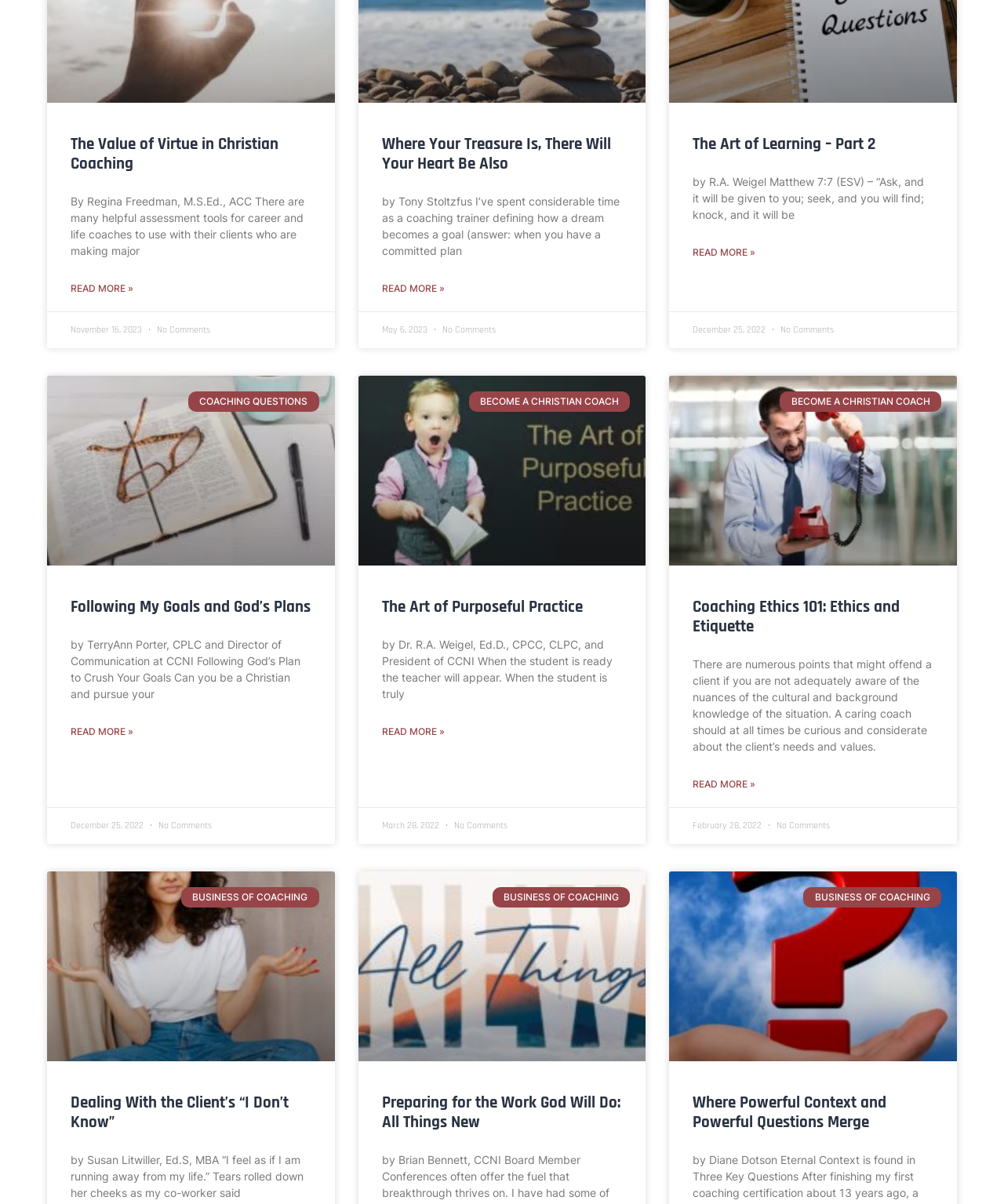Predict the bounding box coordinates of the UI element that matches this description: "Read More »". The coordinates should be in the format [left, top, right, bottom] with each value between 0 and 1.

[0.07, 0.234, 0.133, 0.246]